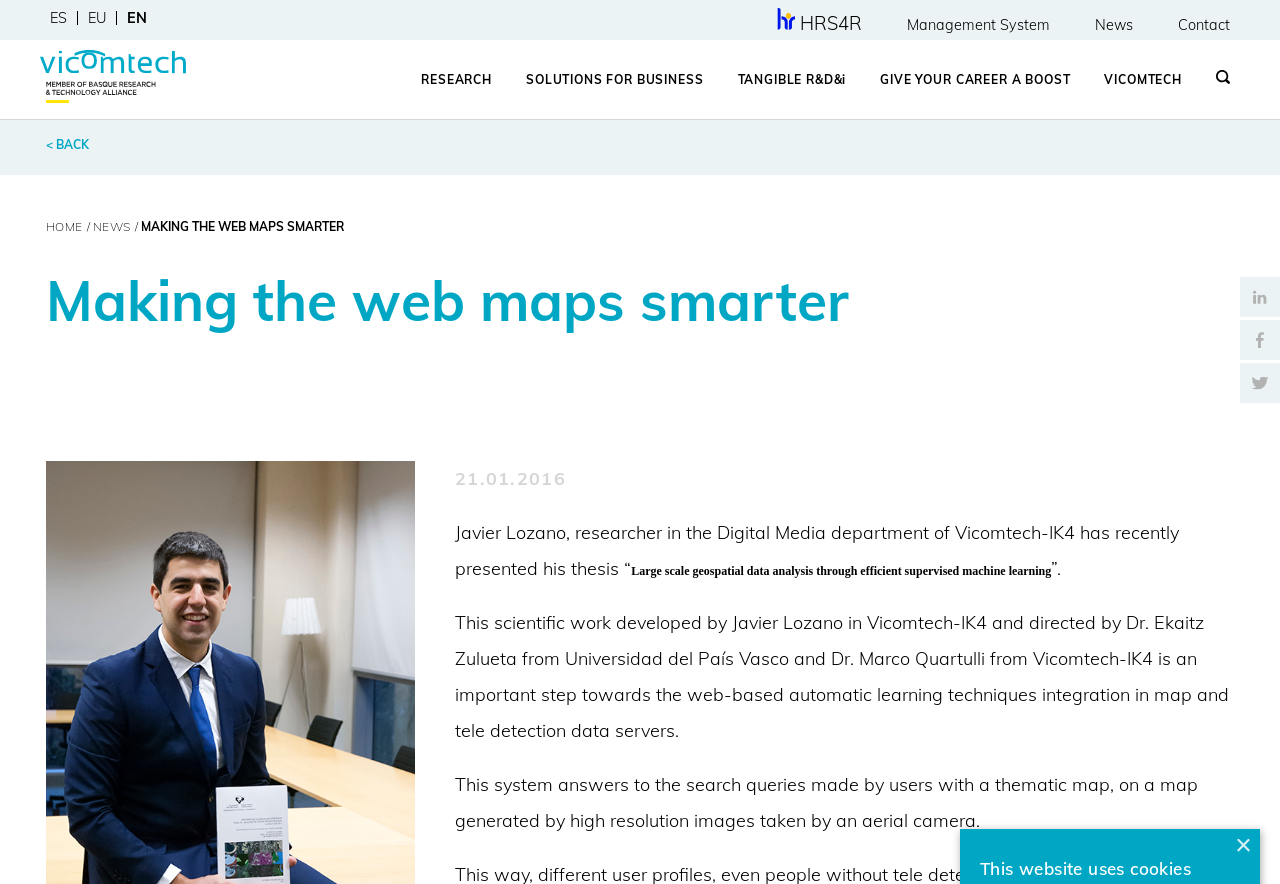What is the topic of the news article?
Please give a detailed and thorough answer to the question, covering all relevant points.

The topic of the news article is geospatial data analysis, which is mentioned in the text 'Large scale geospatial data analysis through efficient supervised machine learning'.